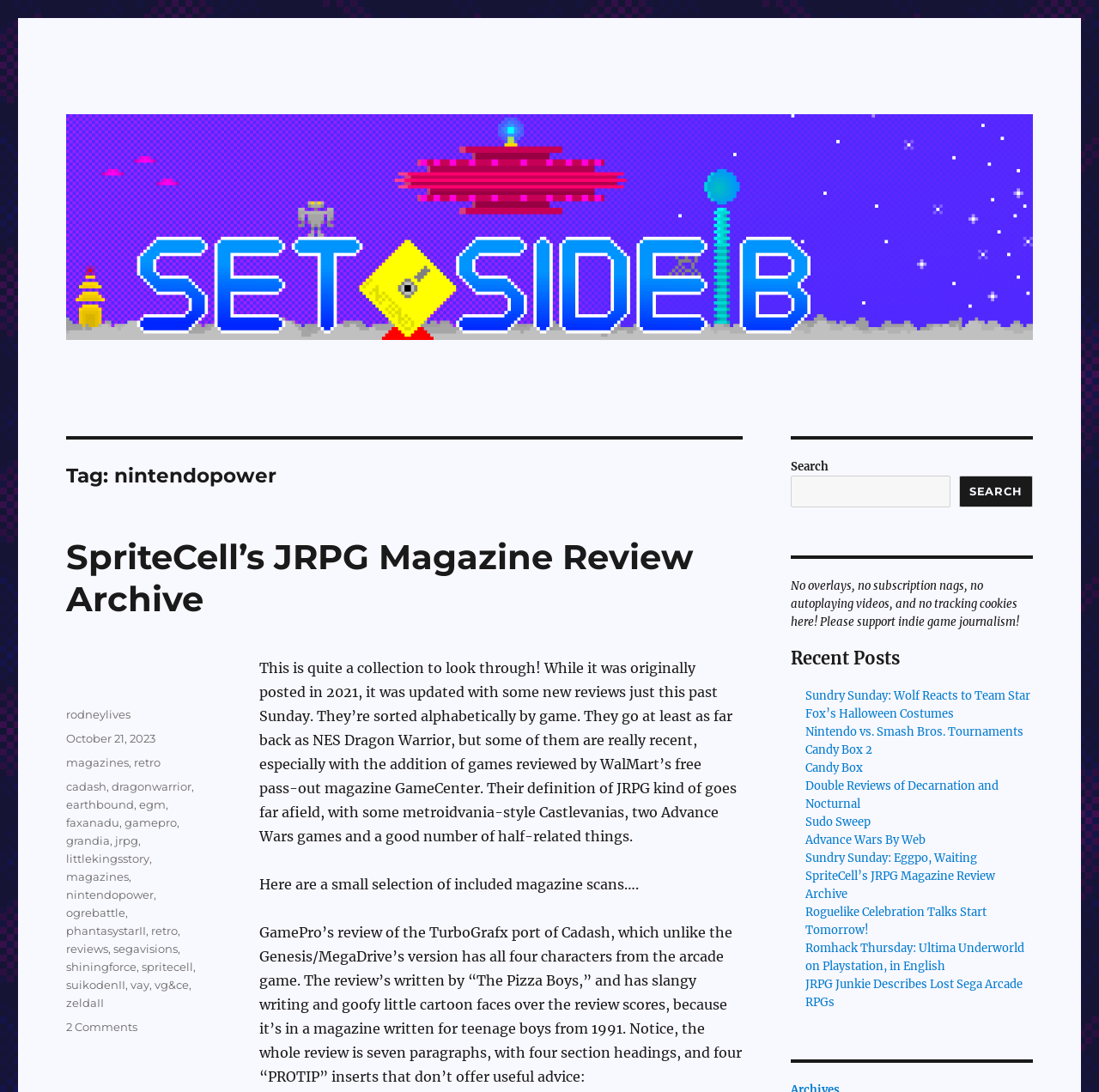Determine the bounding box coordinates of the clickable region to carry out the instruction: "Search for something".

[0.72, 0.435, 0.865, 0.464]